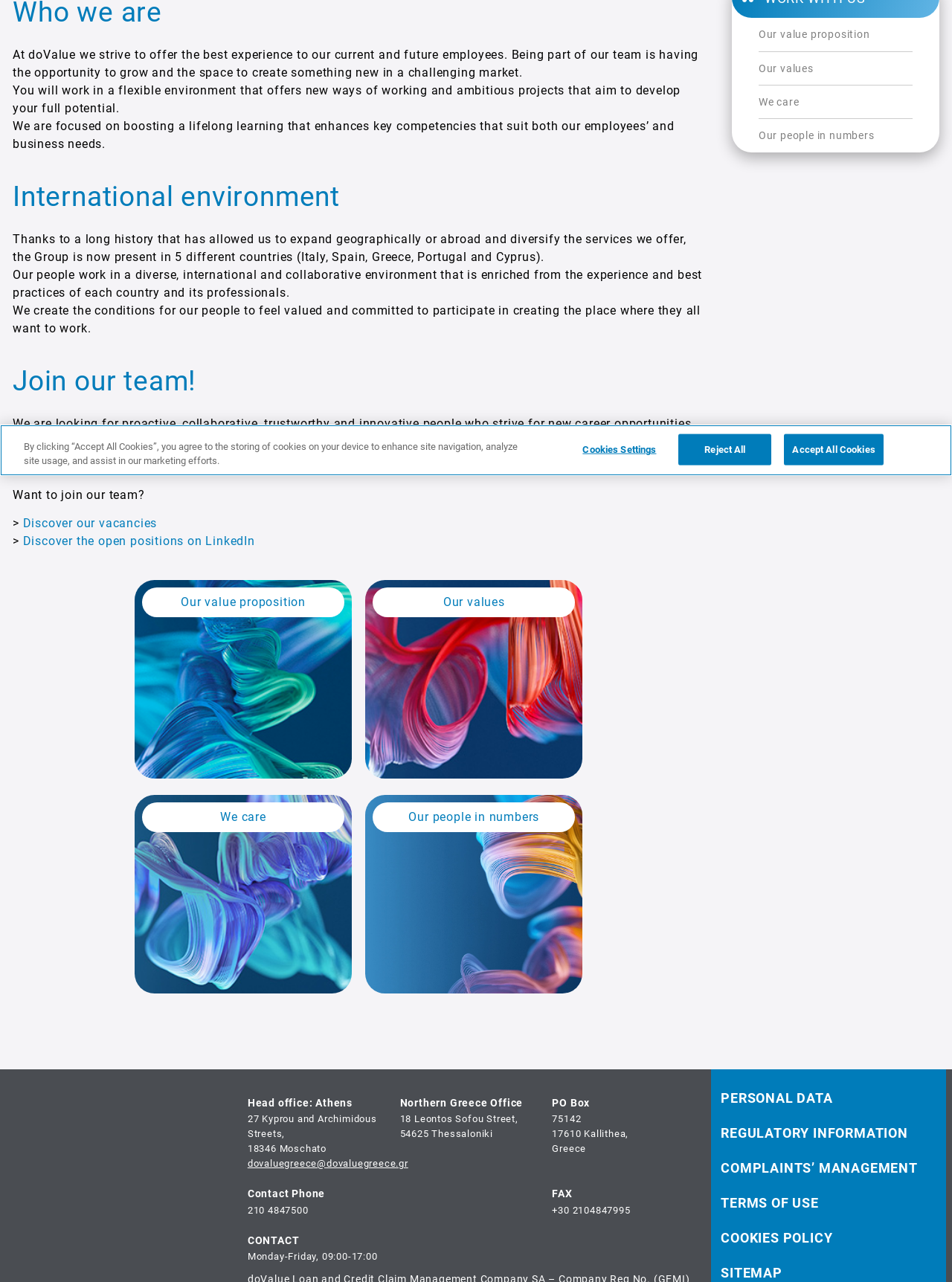Provide the bounding box coordinates of the HTML element this sentence describes: "Our values". The bounding box coordinates consist of four float numbers between 0 and 1, i.e., [left, top, right, bottom].

[0.384, 0.453, 0.612, 0.607]